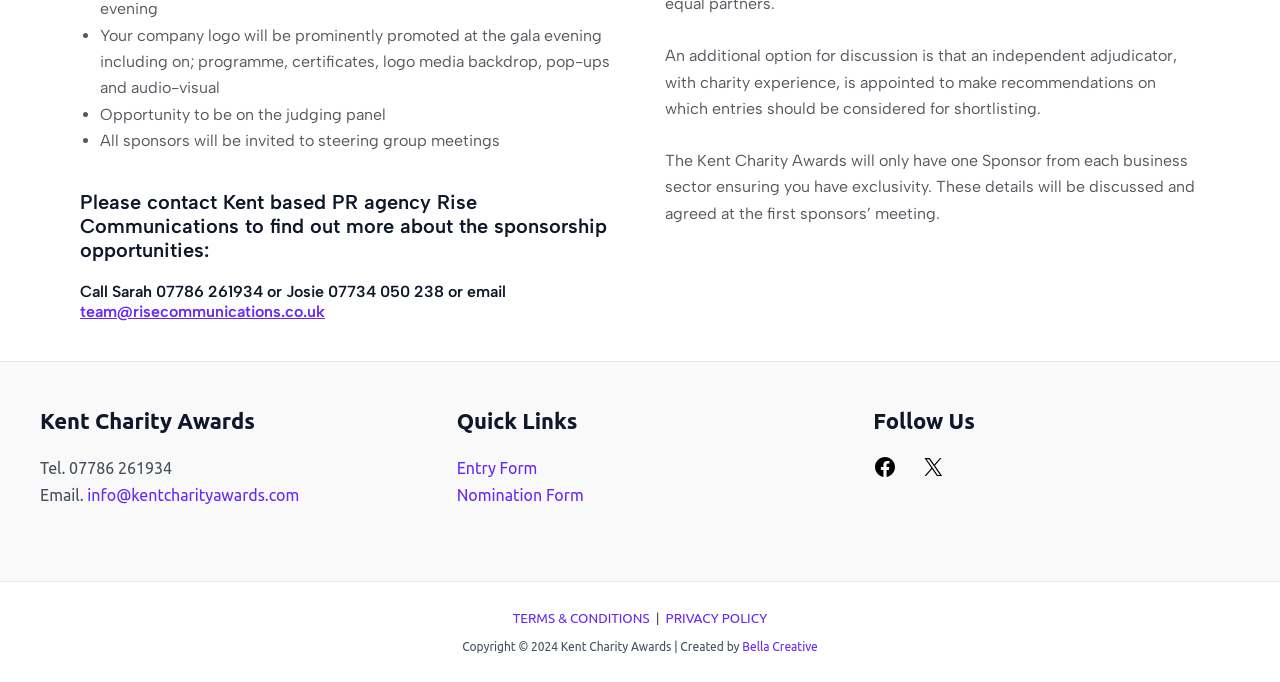Based on the provided description, "info@kentcharityawards.com", find the bounding box of the corresponding UI element in the screenshot.

[0.068, 0.712, 0.234, 0.739]